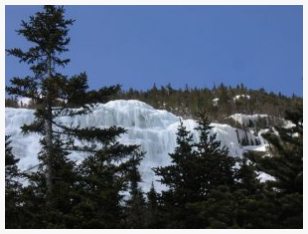What type of trees are in the foreground?
Using the image, give a concise answer in the form of a single word or short phrase.

Evergreen